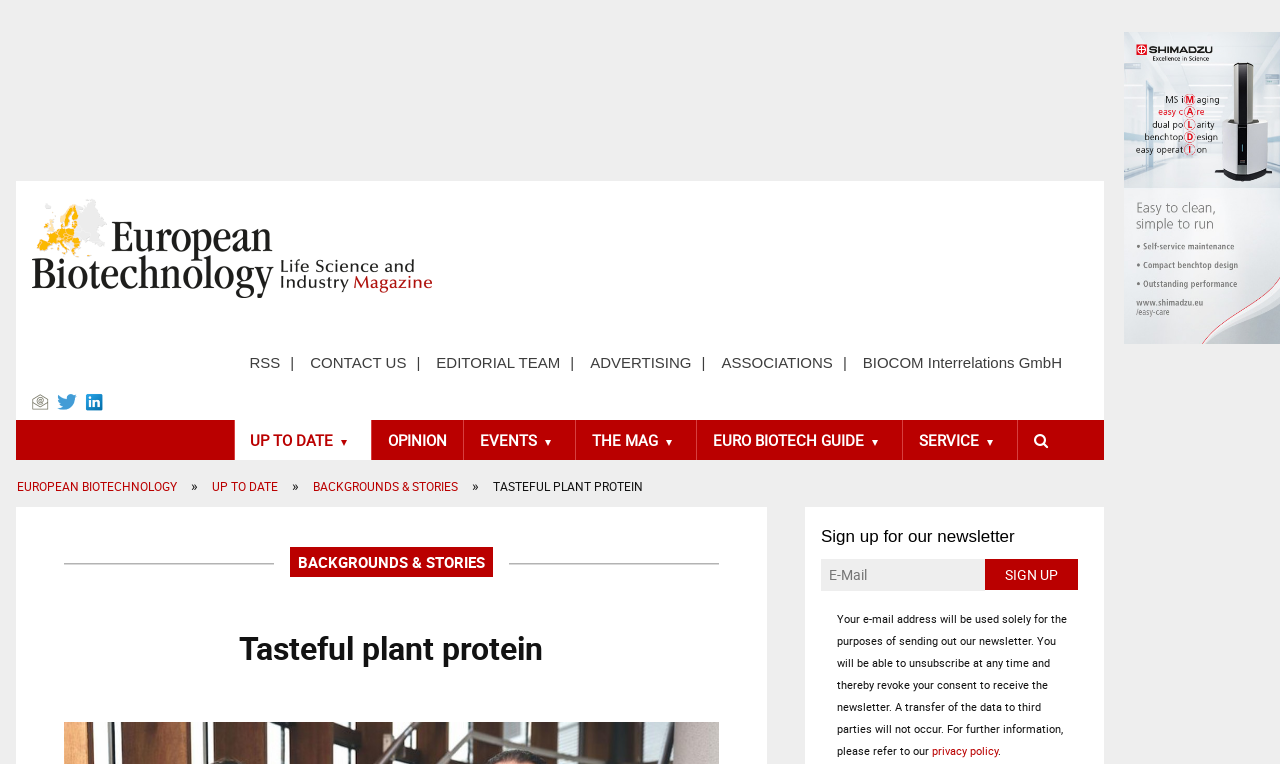Identify the bounding box coordinates of the element to click to follow this instruction: 'Click on the 'BUSINESS' link'. Ensure the coordinates are four float values between 0 and 1, provided as [left, top, right, bottom].

None